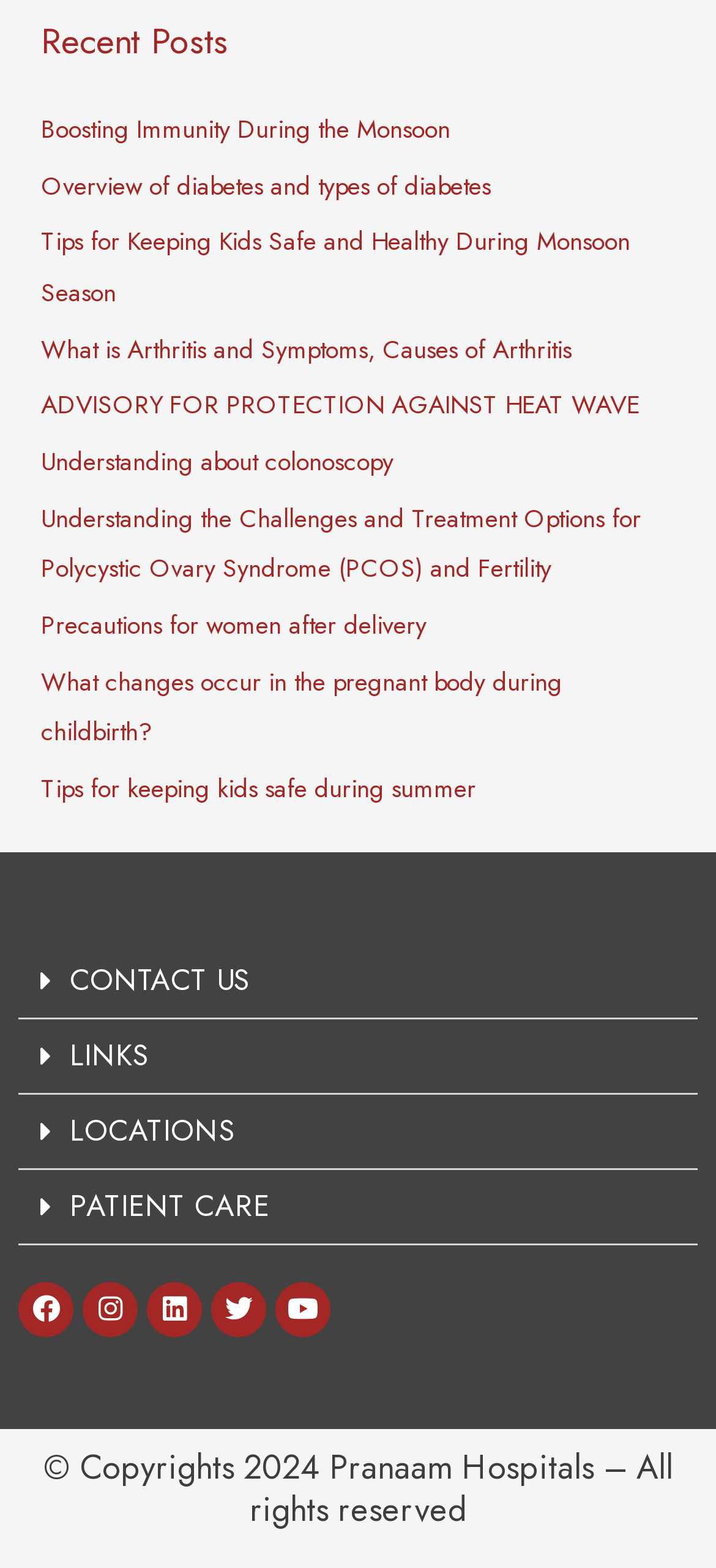What social media platform has the icon ?
Offer a detailed and full explanation in response to the question.

The social media links are located at the bottom of the webpage, and the link with the icon  is identified as 'Youtube'.